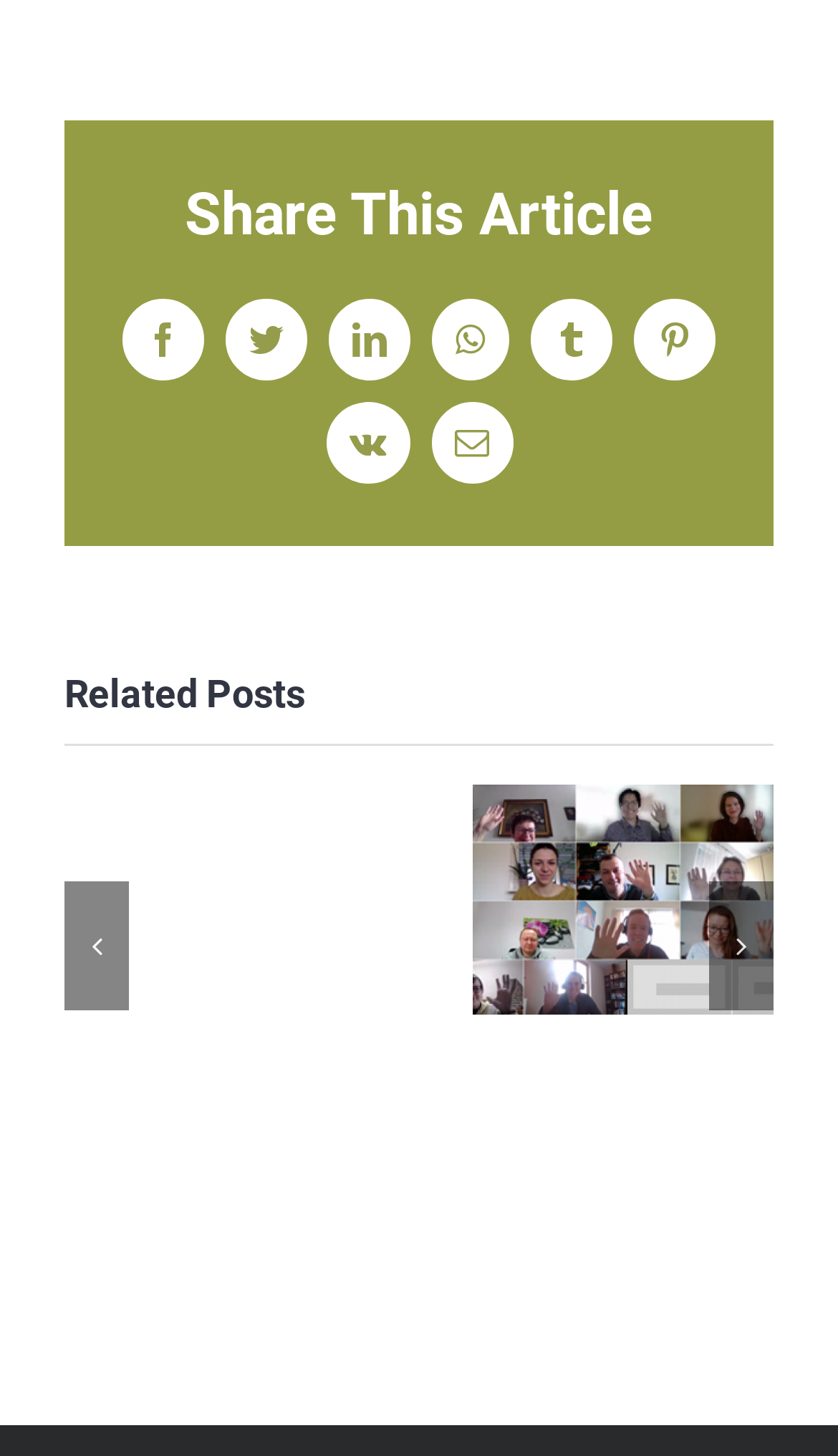Find the bounding box coordinates of the element to click in order to complete this instruction: "Share this article on Twitter". The bounding box coordinates must be four float numbers between 0 and 1, denoted as [left, top, right, bottom].

[0.269, 0.205, 0.367, 0.261]